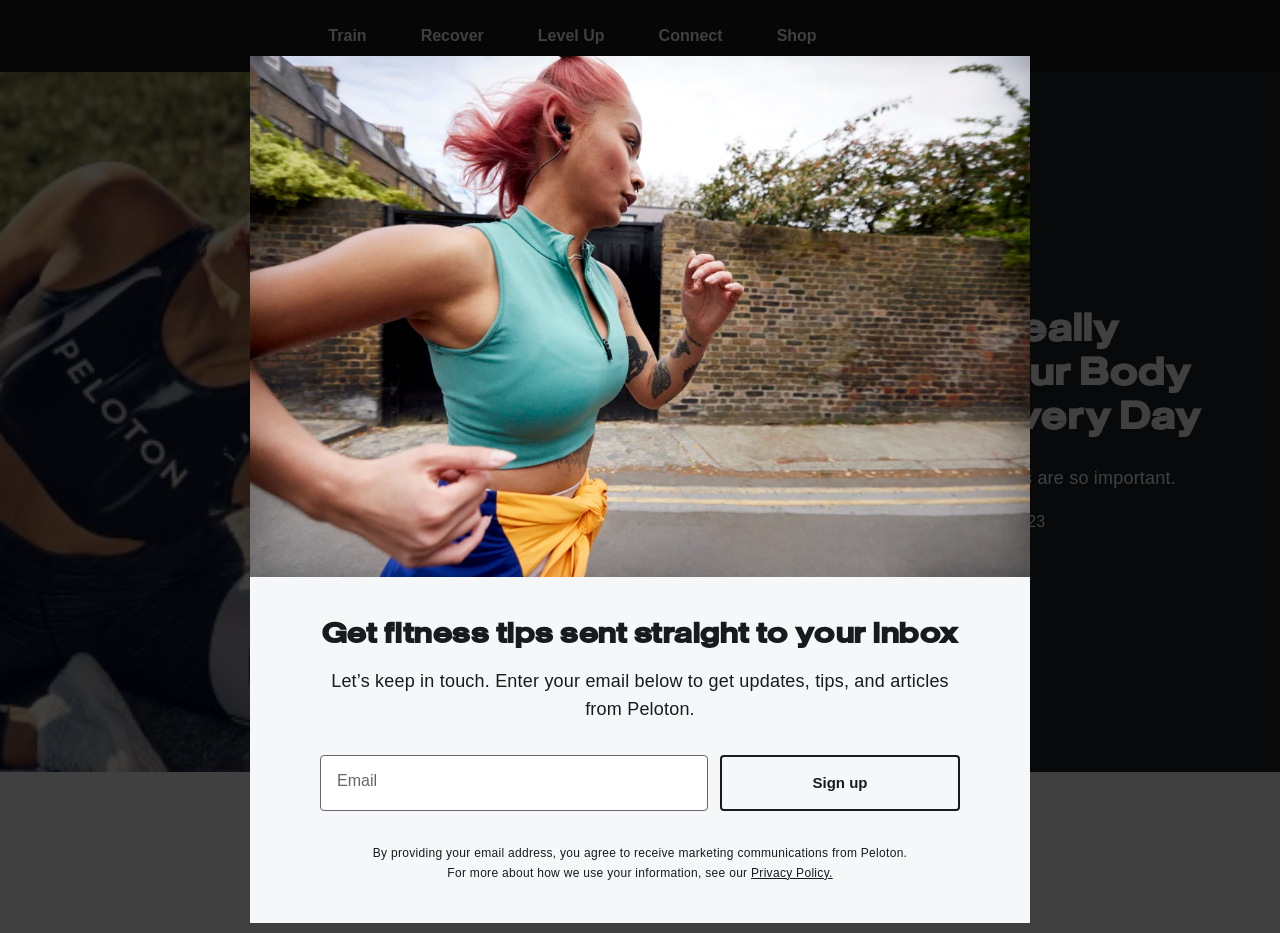Locate the bounding box coordinates of the clickable part needed for the task: "Click on the 'Sign up' button".

[0.562, 0.809, 0.75, 0.869]